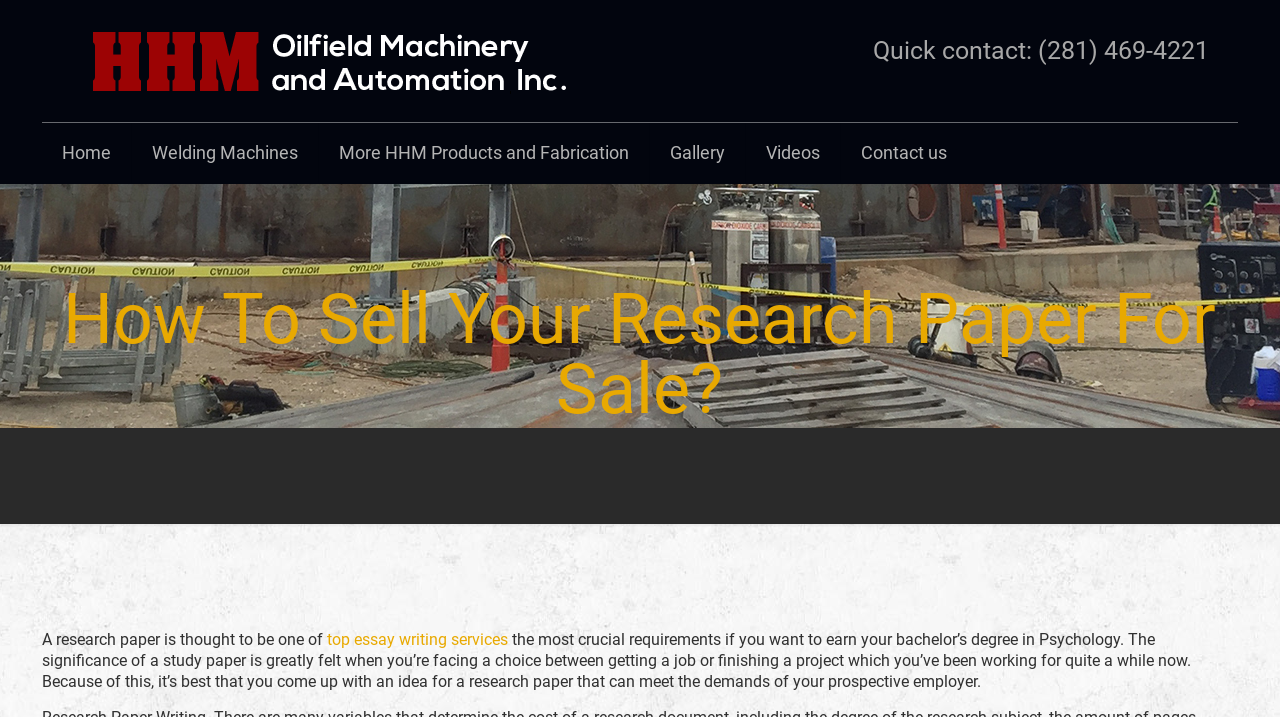What is the company name?
From the screenshot, provide a brief answer in one word or phrase.

HHM Oil Fields Machinery and automation INC